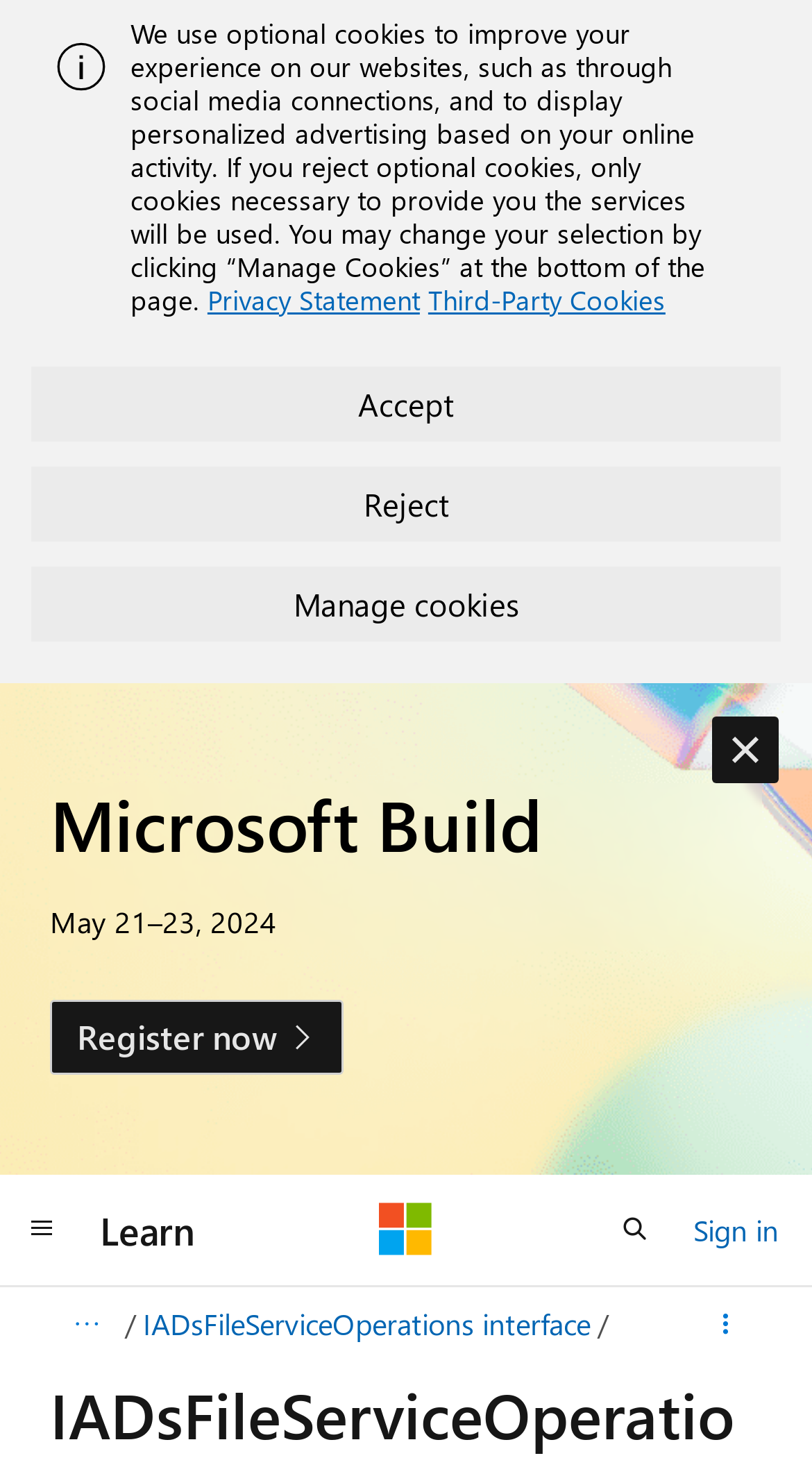How many buttons are there in the cookie notification section?
Please respond to the question with a detailed and well-explained answer.

The cookie notification section has three buttons: 'Accept', 'Reject', and 'Manage cookies', which are located below the text describing the use of optional cookies.